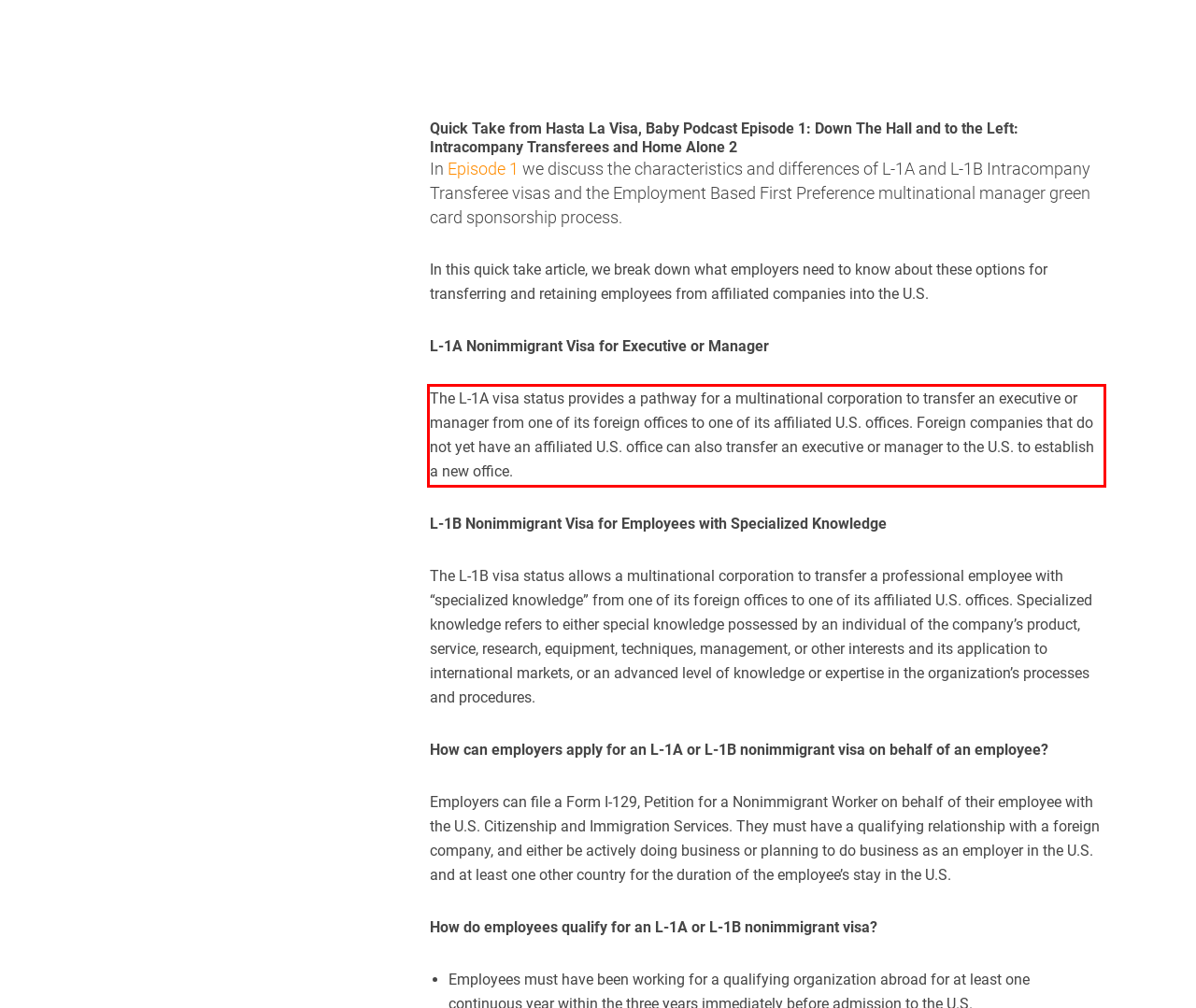You are presented with a webpage screenshot featuring a red bounding box. Perform OCR on the text inside the red bounding box and extract the content.

The L-1A visa status provides a pathway for a multinational corporation to transfer an executive or manager from one of its foreign offices to one of its affiliated U.S. offices. Foreign companies that do not yet have an affiliated U.S. office can also transfer an executive or manager to the U.S. to establish a new office.